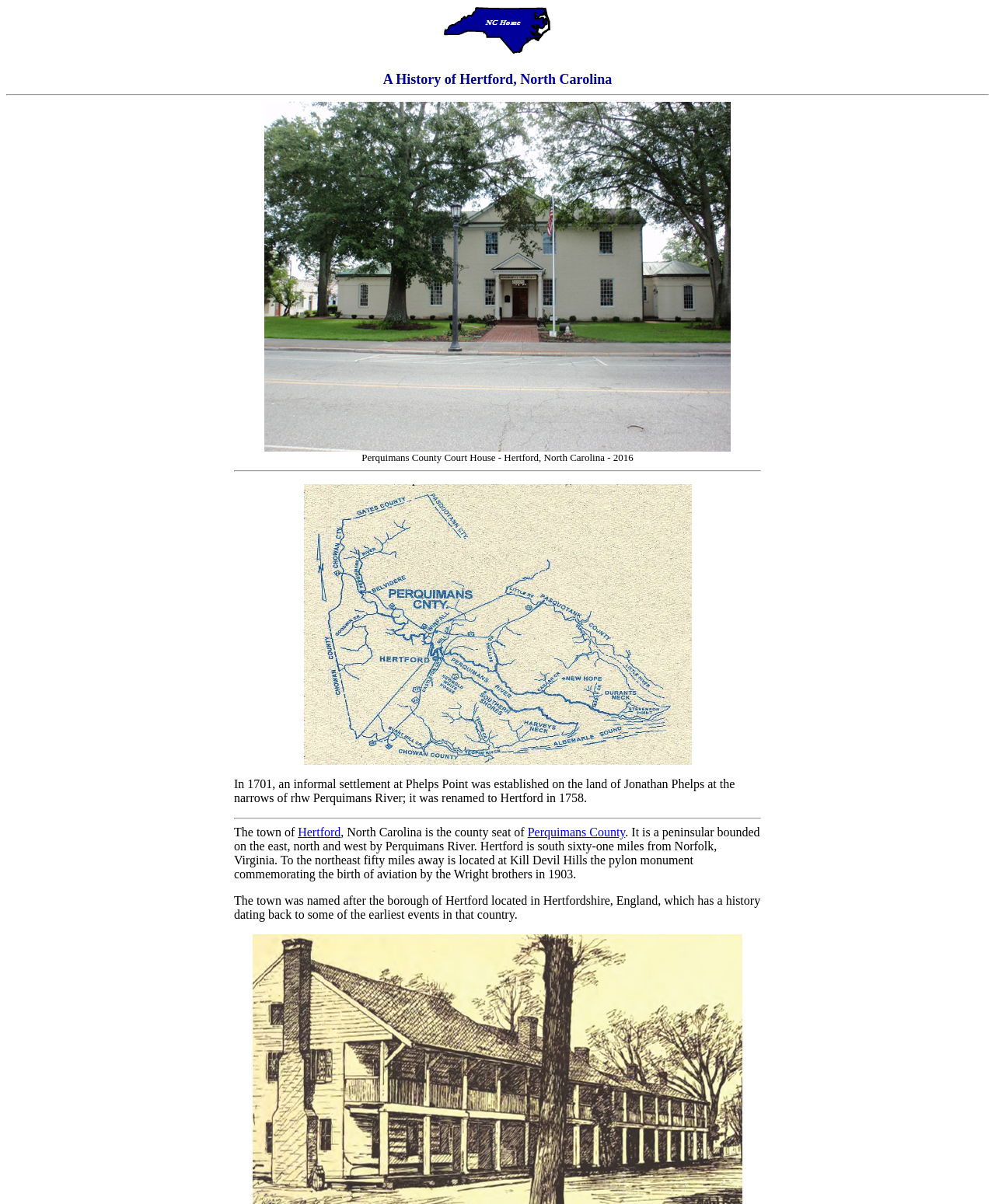What is the location of Hertford relative to Norfolk, Virginia?
Refer to the screenshot and answer in one word or phrase.

Sixty-one miles south